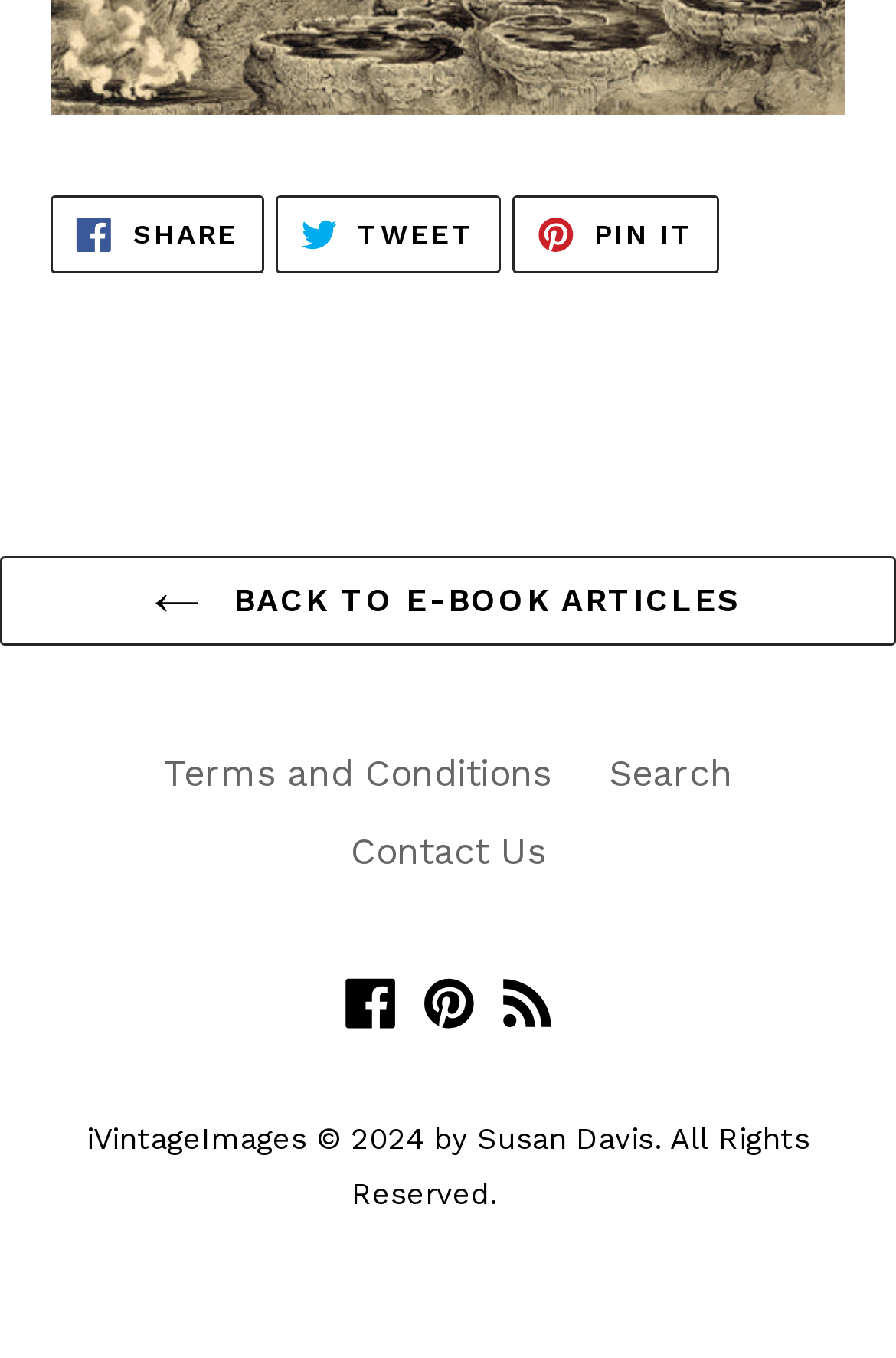Respond to the question below with a concise word or phrase:
What is the purpose of the 'BACK TO E-BOOK ARTICLES' link?

To go back to E-book Articles